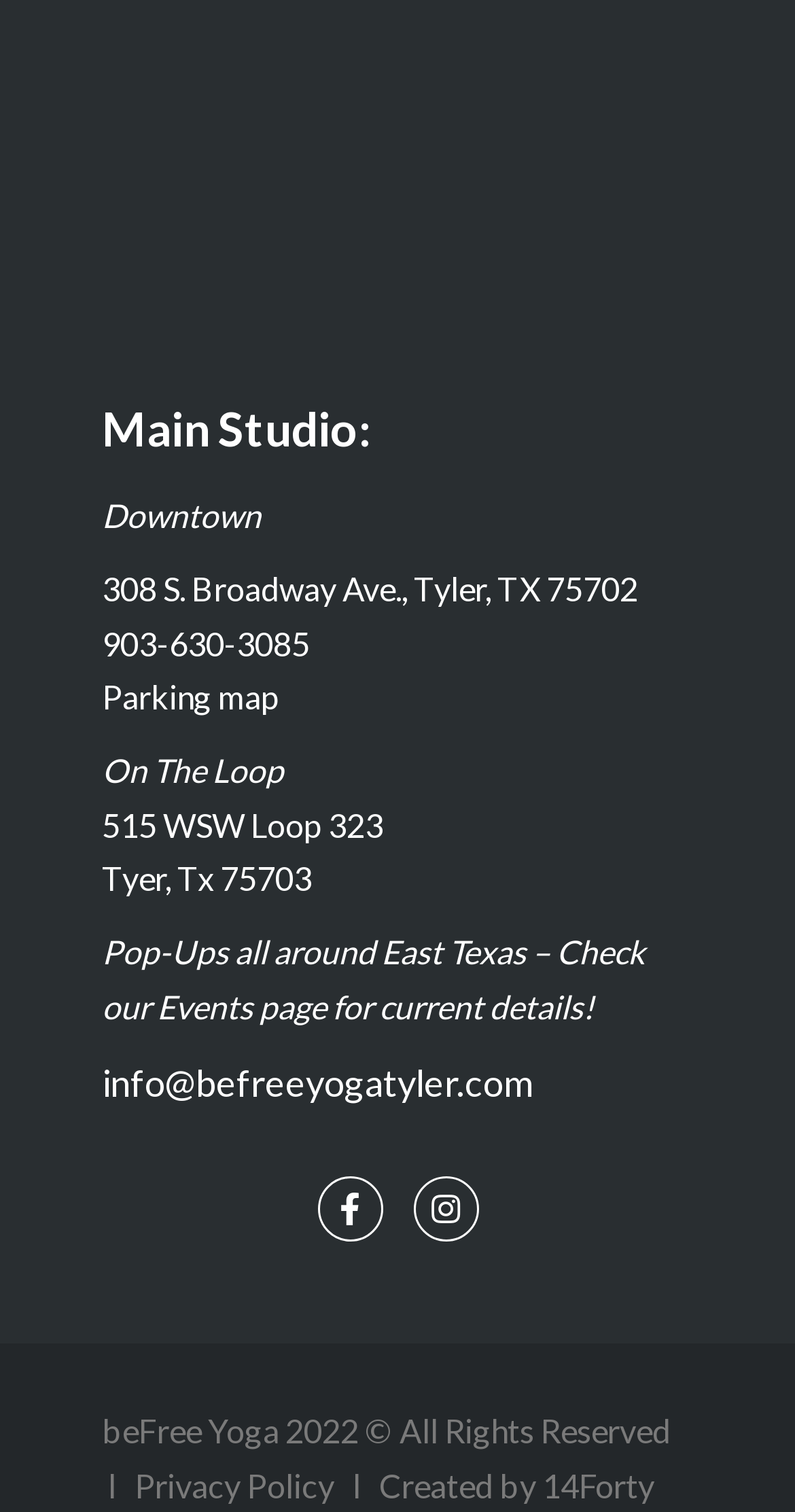Use a single word or phrase to answer this question: 
What is the name of the email address for contact?

info@befreeyogatyler.com